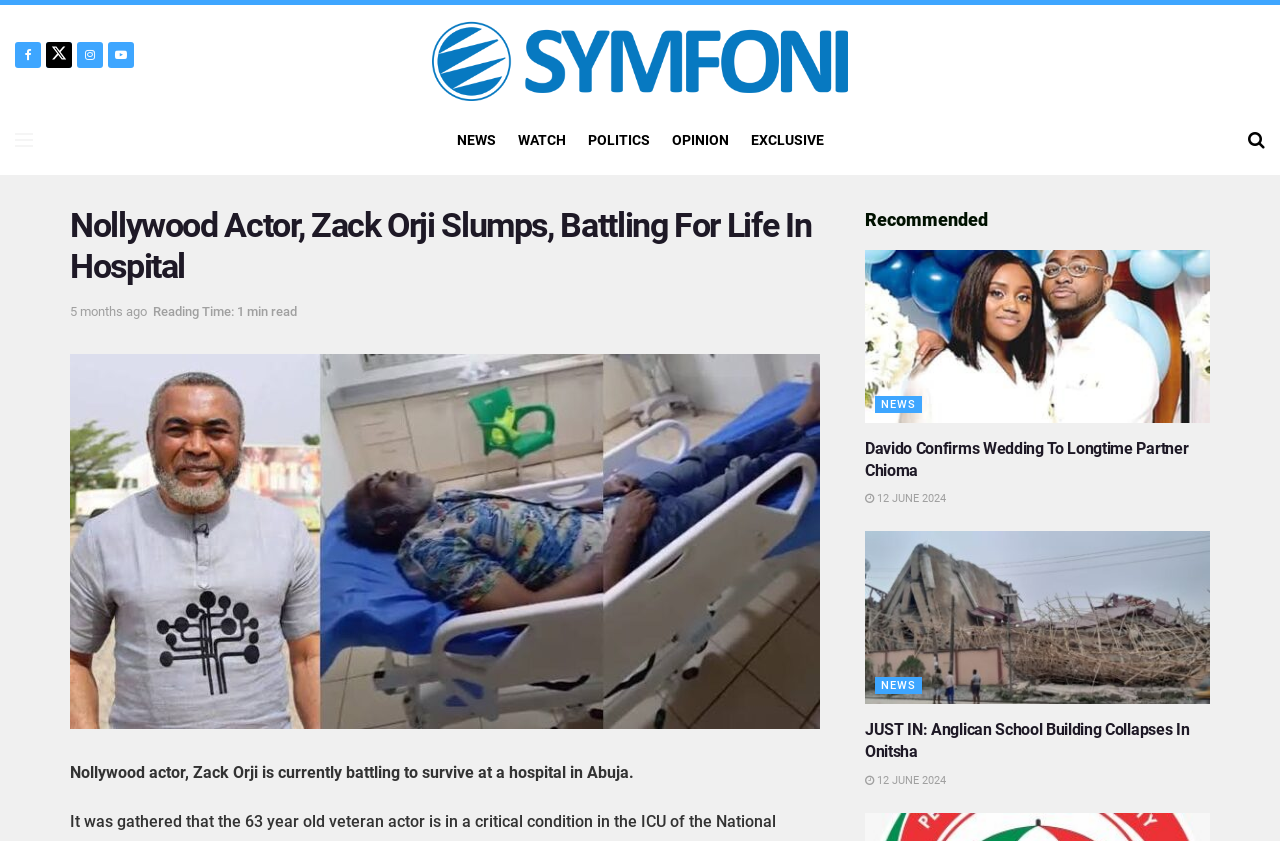Create a detailed narrative of the webpage’s visual and textual elements.

This webpage appears to be a news article page from SYMFONI NEWS. At the top, there are several links and icons, including a search icon, a bell icon, and a few social media links. The SYMFONI NEWS logo is also present at the top, accompanied by an image.

Below the top section, there is a main heading that reads "Nollywood Actor, Zack Orji Slumps, Battling For Life In Hospital". This heading is followed by a link indicating that the article was posted 5 months ago, and a static text stating that the reading time is 1 minute.

The main article content is presented below, with a large image accompanying the text. The article text states that Nollywood actor, Zack Orji is currently battling to survive at a hospital in Abuja.

On the right side of the page, there is a section labeled "Recommended" with two article previews. Each preview includes a heading, a link to the article, and an image. The first article is about Davido confirming his wedding to Chioma, and the second article is about an Anglican School building collapsing in Onitsha. Each article preview also includes a link to the news category and a timestamp.